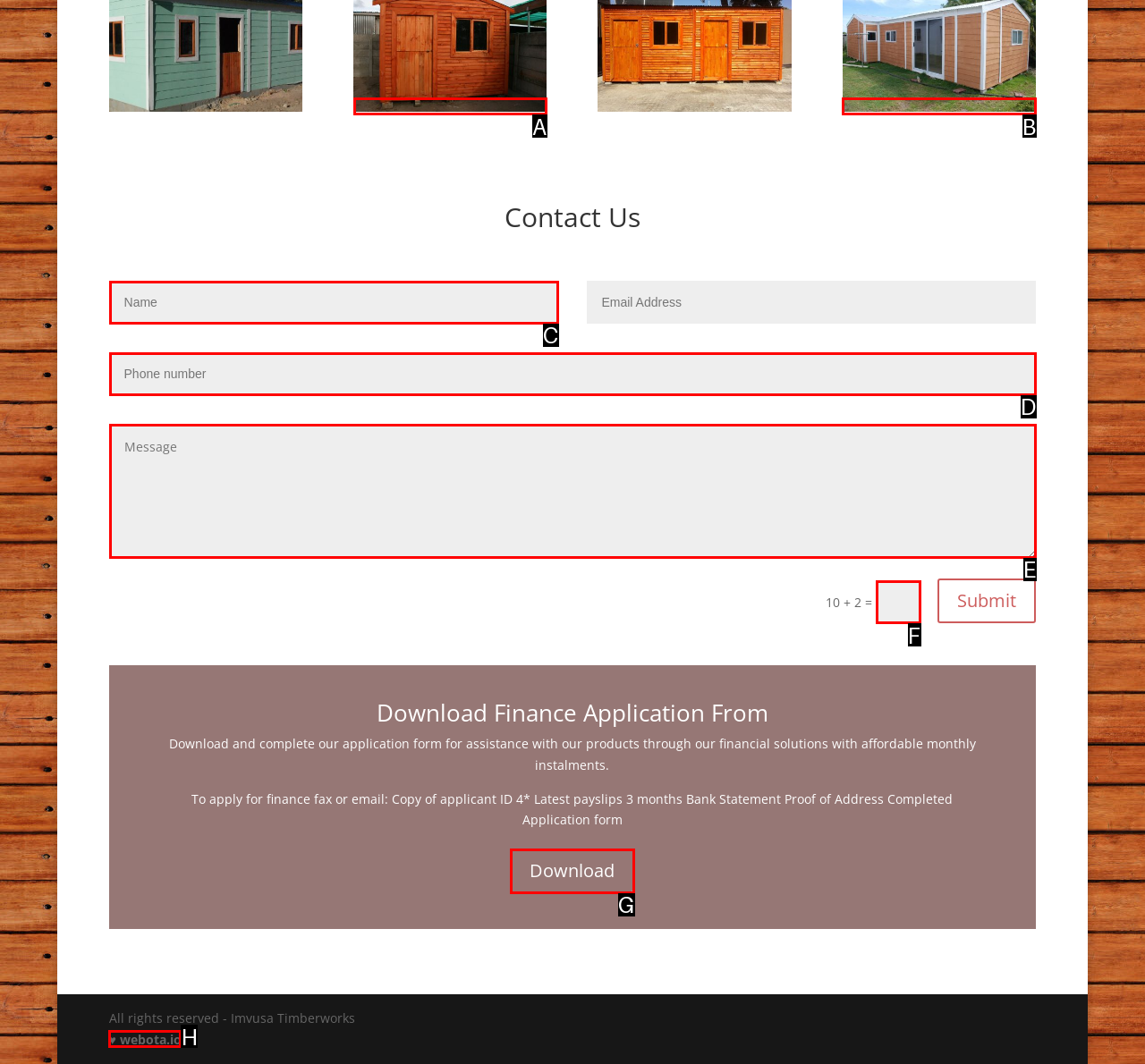Using the element description: name="et_pb_contact_name_1" placeholder="Name", select the HTML element that matches best. Answer with the letter of your choice.

C